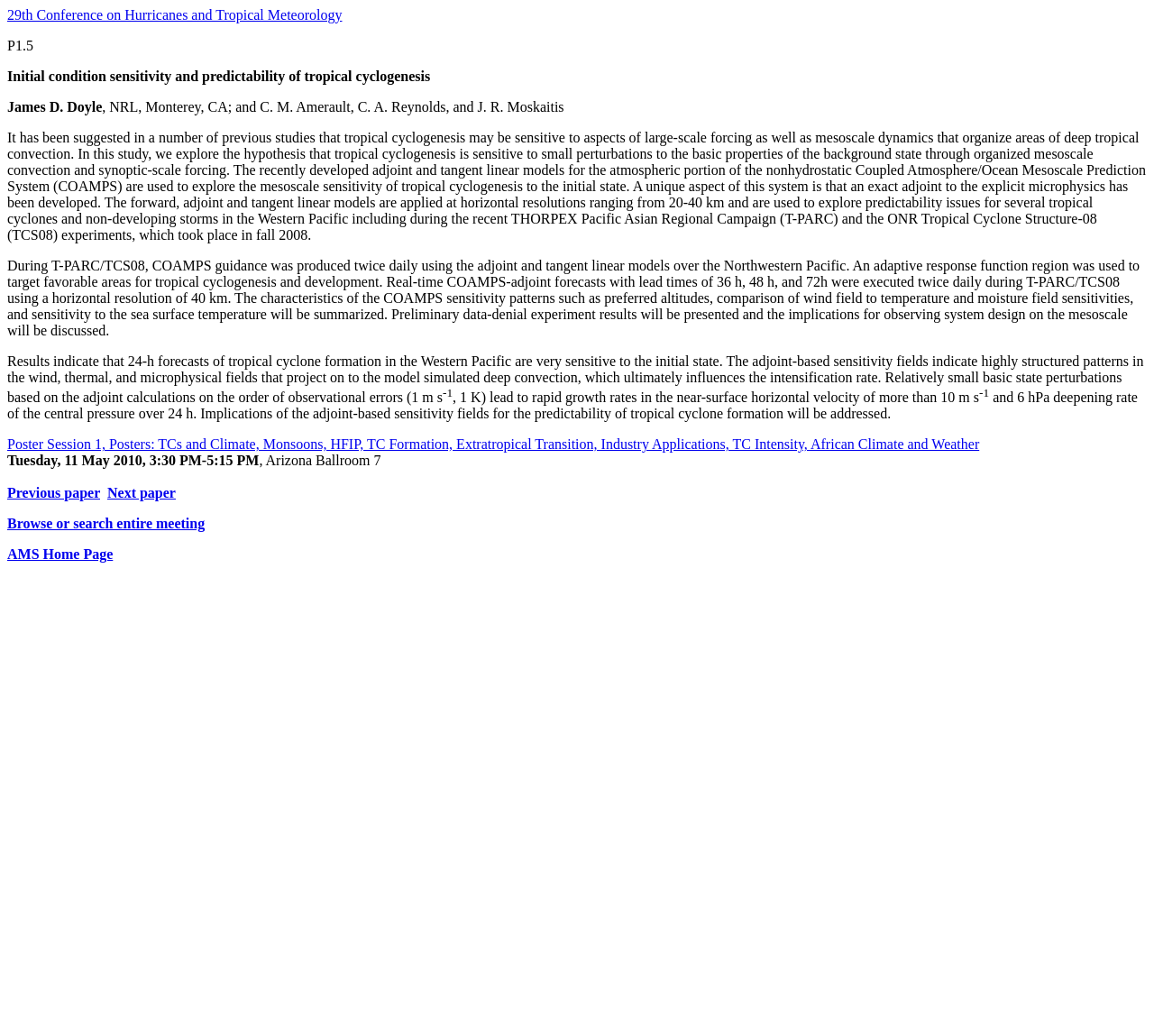Please provide a comprehensive response to the question below by analyzing the image: 
What is the date and time of the poster session?

The date and time of the poster session are mentioned in the StaticText elements, which read 'Tuesday, 11 May 2010, 3:30 PM-5:15 PM' and ', Arizona Ballroom 7'.